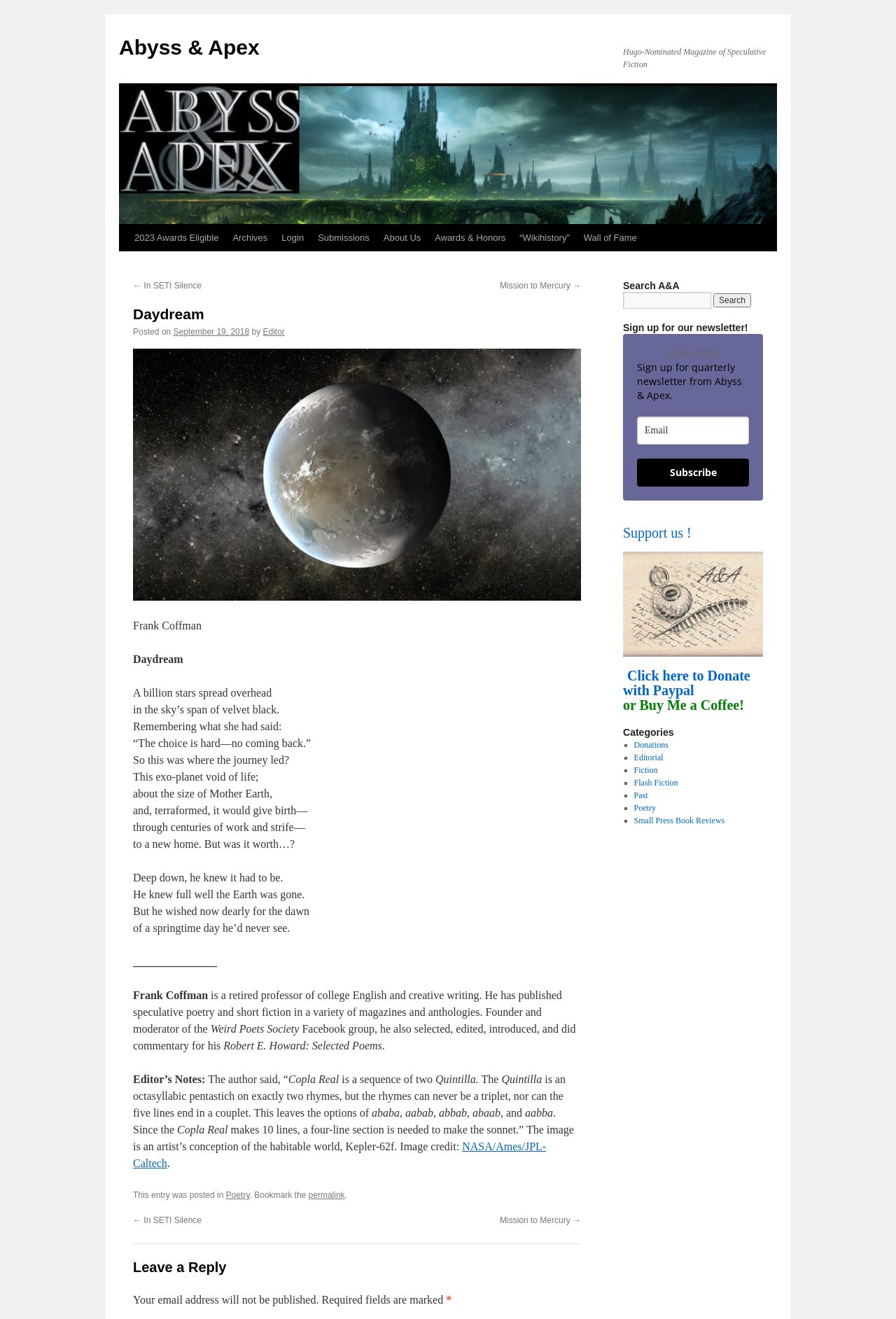Utilize the information from the image to answer the question in detail:
What is the name of the planet being referred to in the poem?

The name of the planet can be found at the bottom of the webpage, where it says 'Image credit: NASA/Ames/JPL-Caltech' and describes the image as 'an artist’s conception of the habitable world, Kepler-62f'.